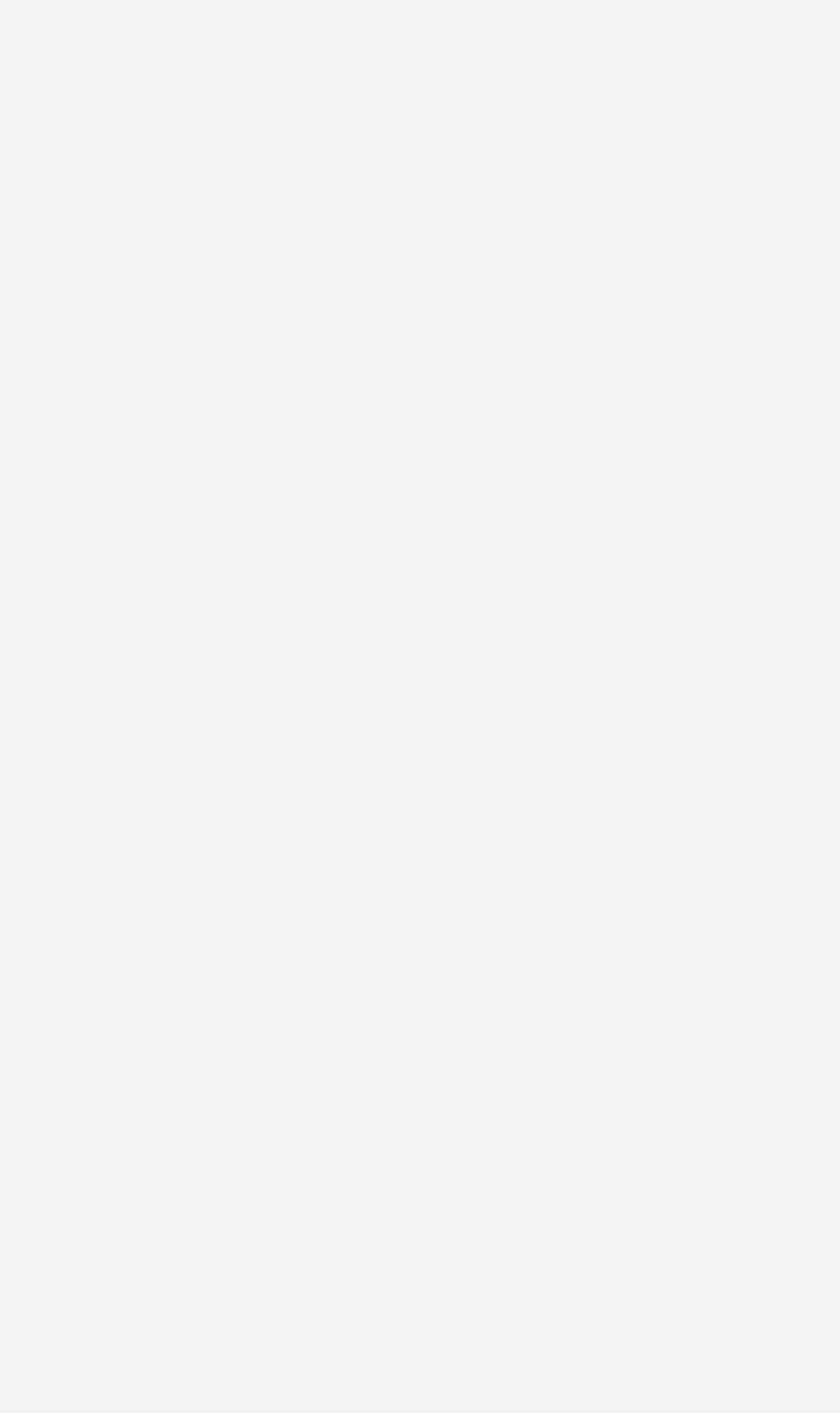What is the text of the third comment?
Answer the question with detailed information derived from the image.

I read the text of the third comment section and found the comment 'Hi. I the same problem. How to roll back the old version of the game?'.